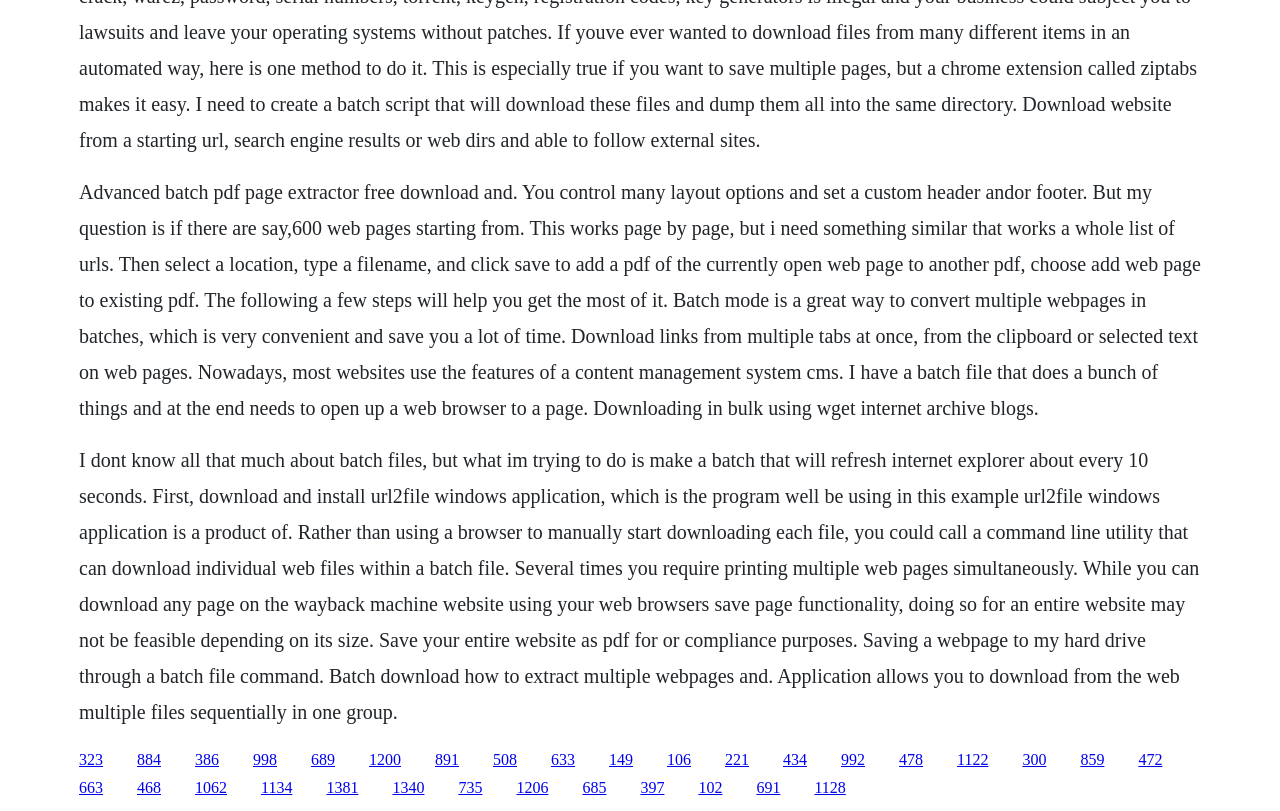Provide the bounding box coordinates of the HTML element described as: "logged in". The bounding box coordinates should be four float numbers between 0 and 1, i.e., [left, top, right, bottom].

None